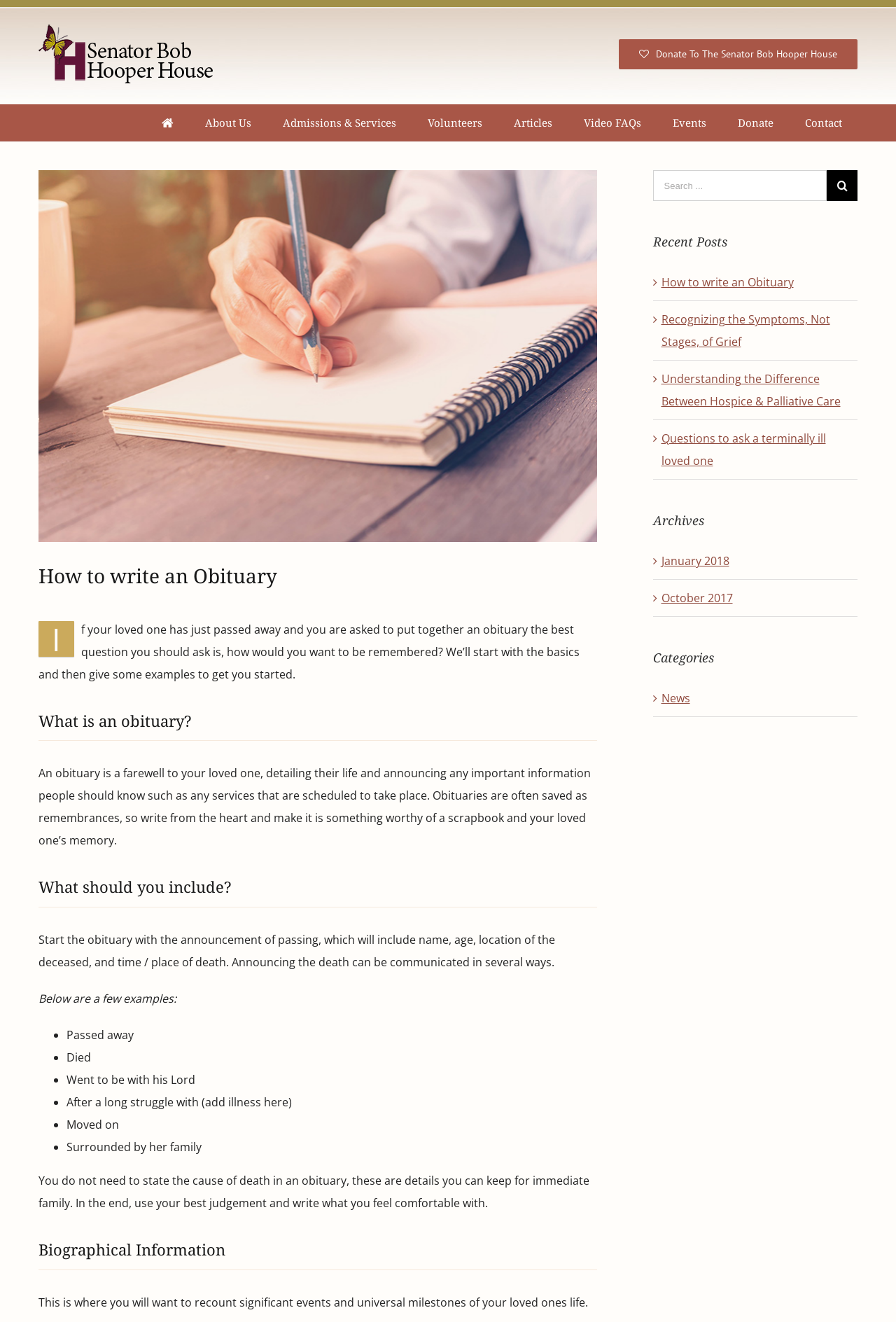Provide a one-word or short-phrase response to the question:
What are some examples of announcing the death in an obituary?

Passed away, died, went to be with his Lord